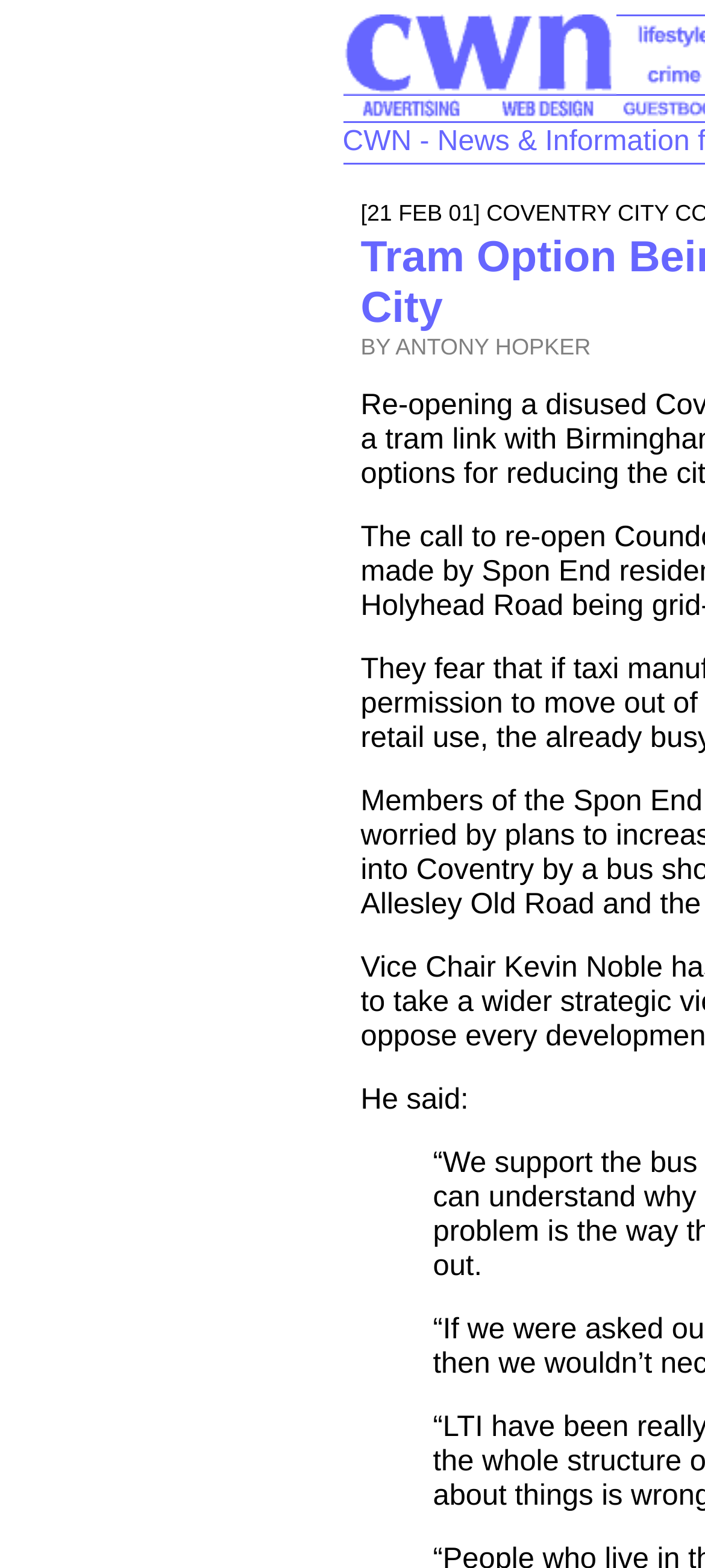Please provide a brief answer to the following inquiry using a single word or phrase:
How many table cells are in the top layout?

2